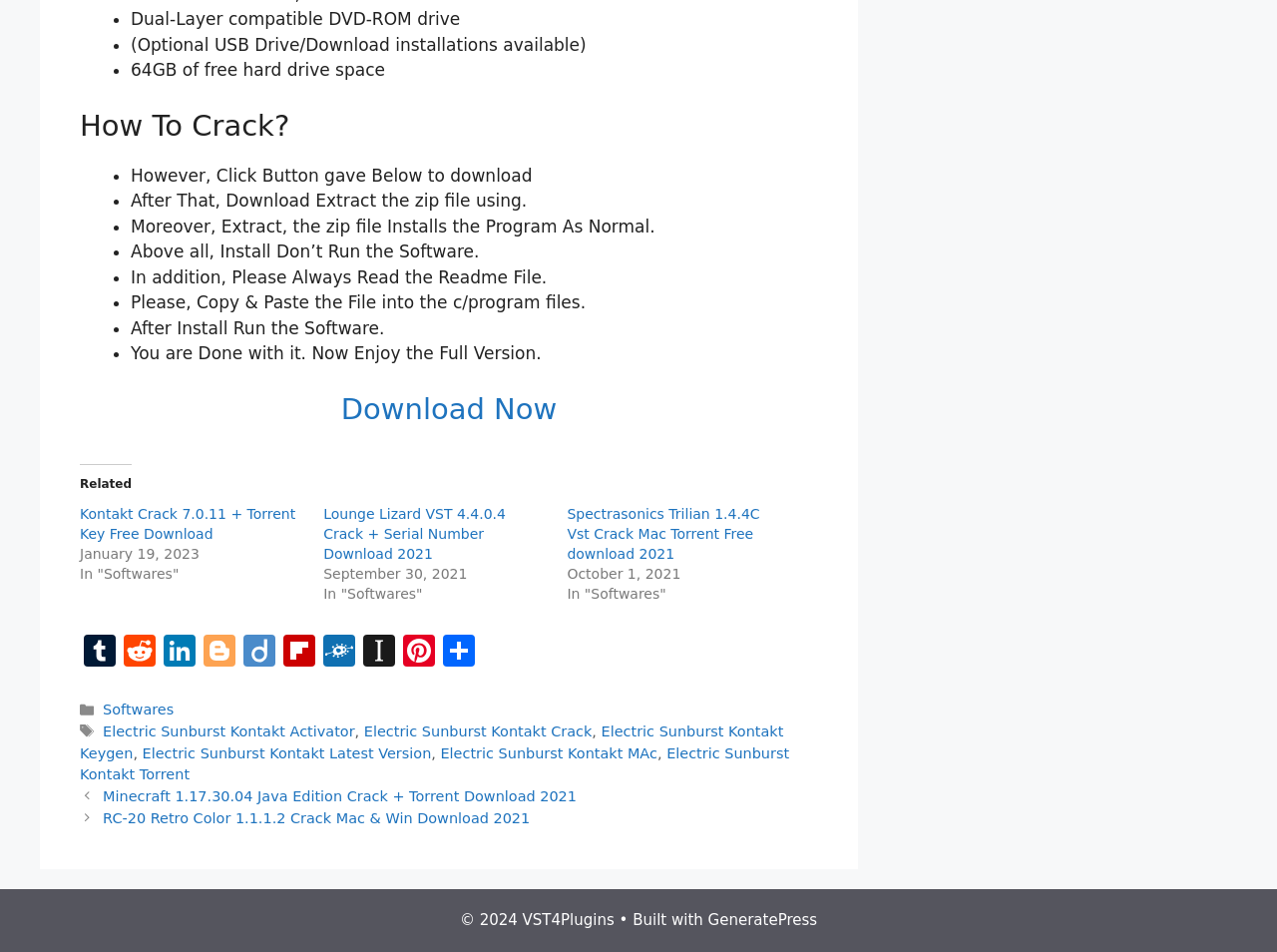Identify the coordinates of the bounding box for the element described below: "Electric Sunburst Kontakt Latest Version". Return the coordinates as four float numbers between 0 and 1: [left, top, right, bottom].

[0.111, 0.783, 0.338, 0.8]